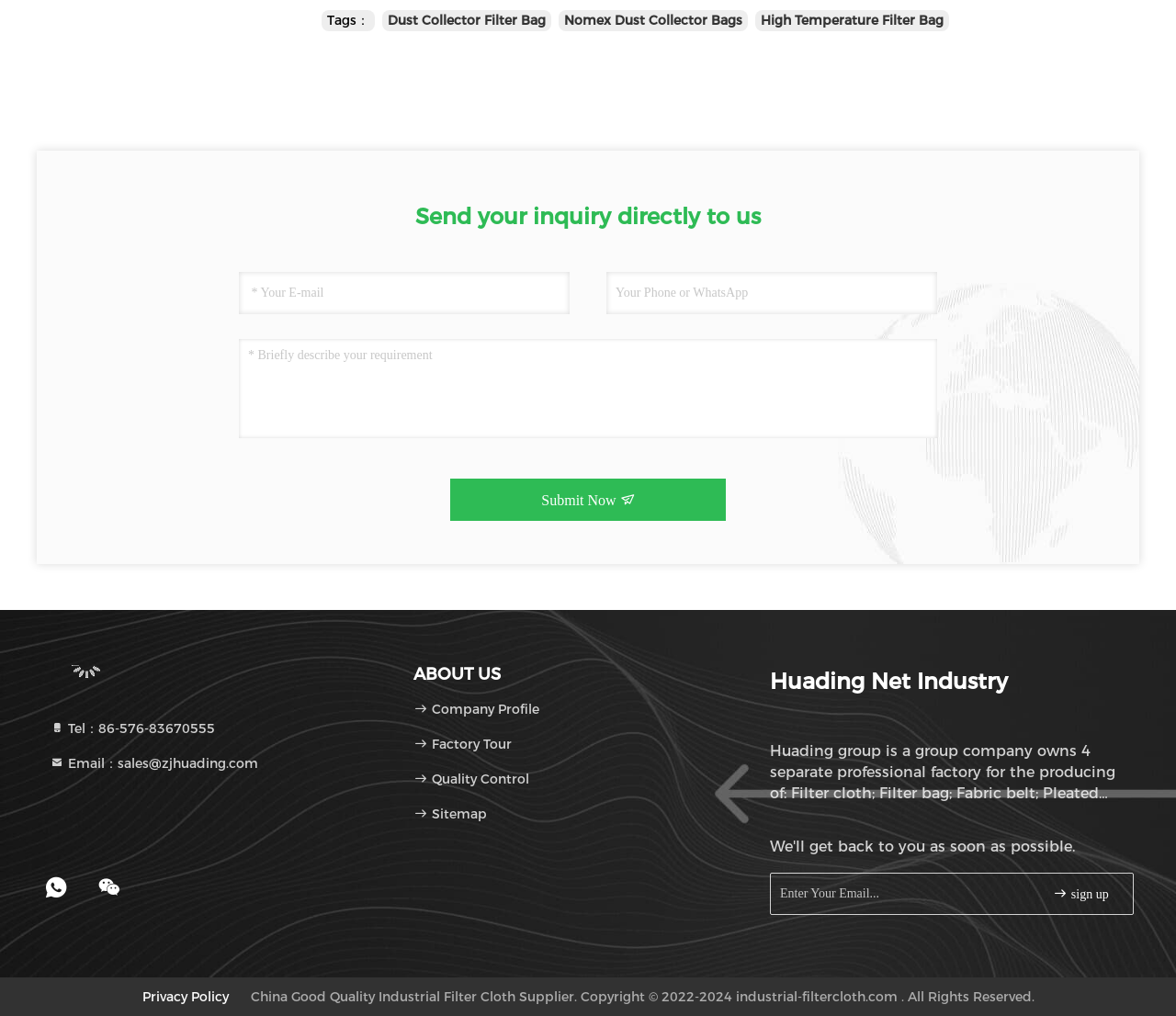Find the bounding box coordinates of the clickable element required to execute the following instruction: "Log in to the system". Provide the coordinates as four float numbers between 0 and 1, i.e., [left, top, right, bottom].

None